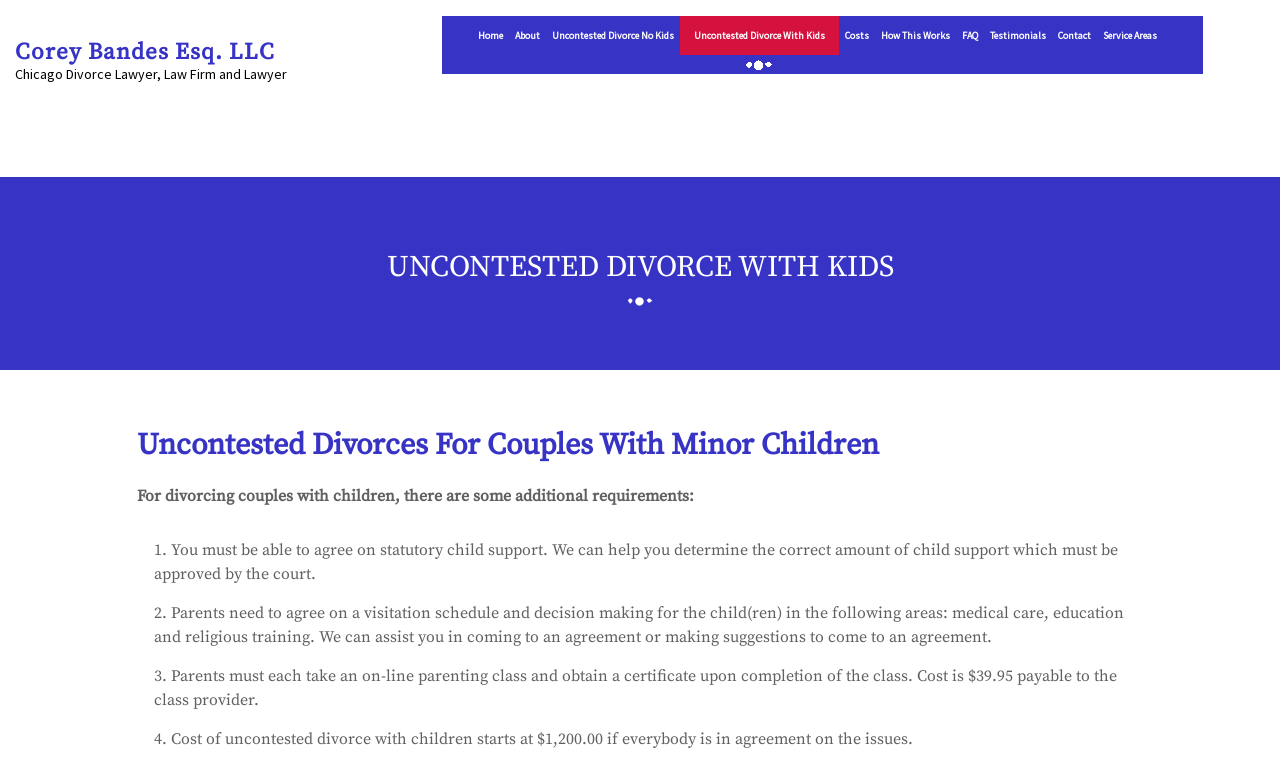Provide the bounding box for the UI element matching this description: "Service Areas".

[0.857, 0.021, 0.908, 0.073]